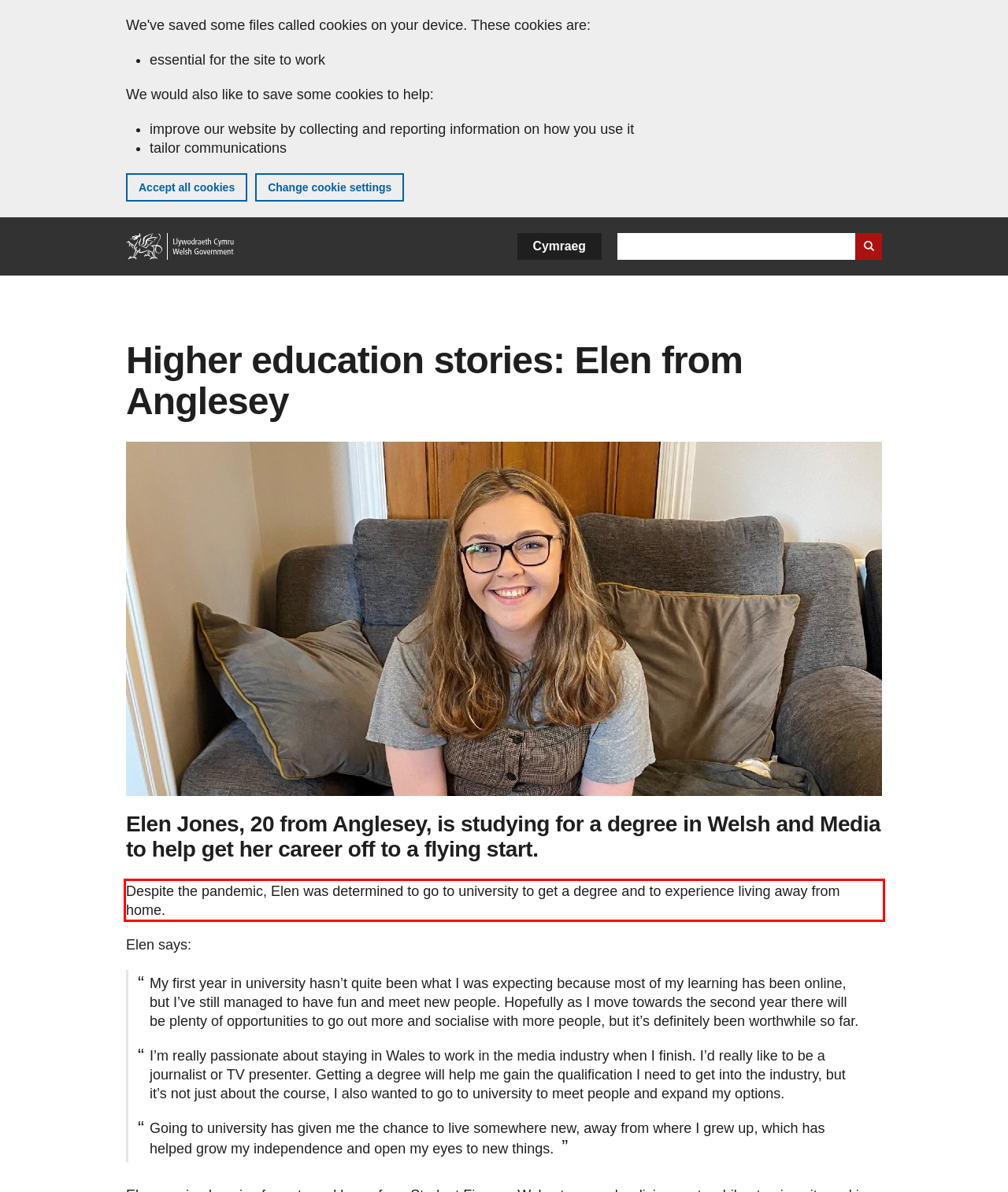Given a webpage screenshot with a red bounding box, perform OCR to read and deliver the text enclosed by the red bounding box.

Despite the pandemic, Elen was determined to go to university to get a degree and to experience living away from home.